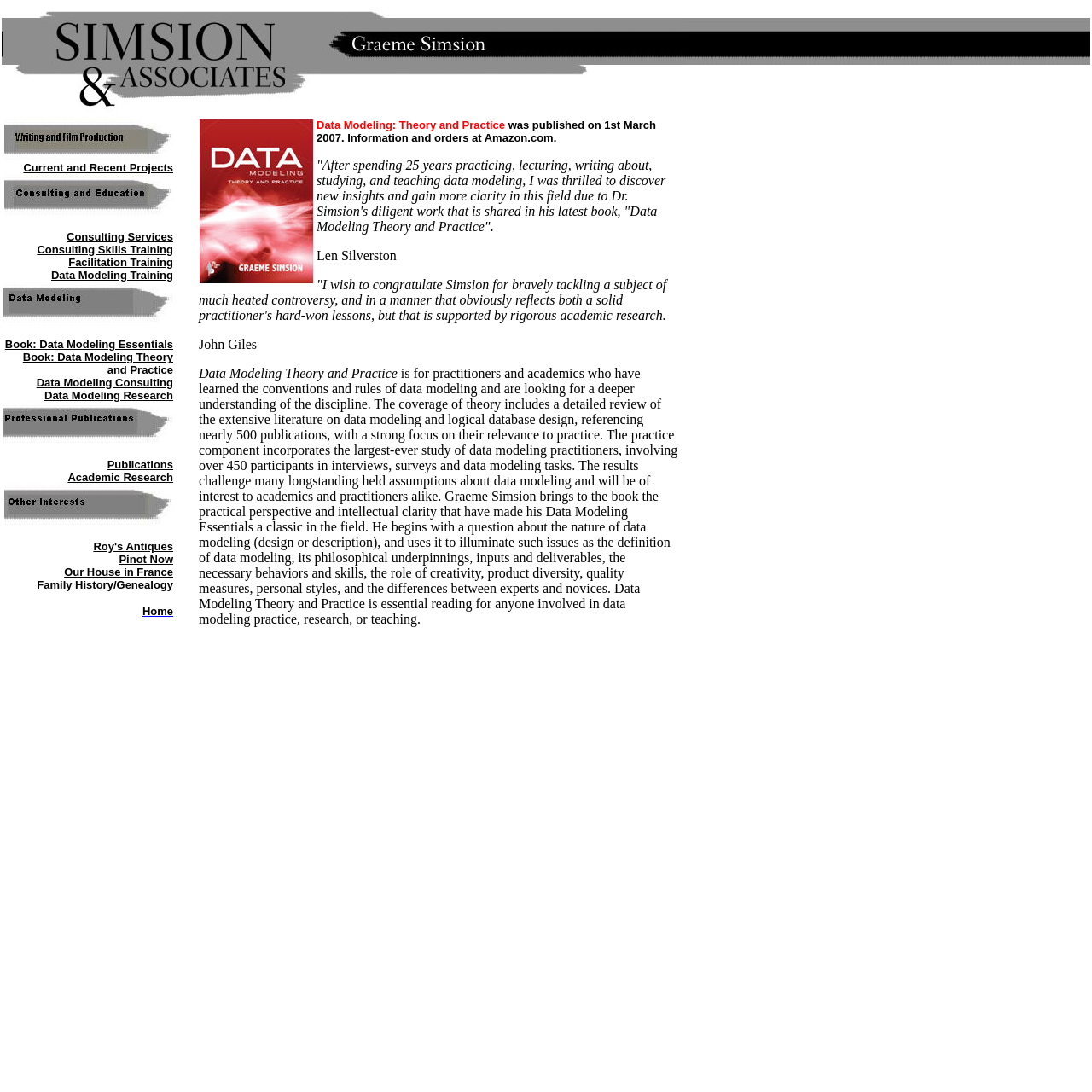Summarize the webpage with intricate details.

The webpage is about Graeme Simsion, a professional in the field of data modeling, writing, and film production. At the top of the page, there is a logo or image related to Graeme Simsion, taking up about half of the width of the page.

Below the logo, there is a section that lists various projects and services offered by Graeme Simsion. This section is divided into two columns. The left column contains a list of links to different projects and services, including writing and film production, consulting and education, data modeling, and more. Each link is accompanied by a small image or icon. The right column is empty, with only a few non-breaking space characters.

Below this section, there is a large block of text that describes Graeme Simsion's book, "Data Modeling Theory and Practice". The text includes a brief summary of the book, as well as quotes from reviewers. The book's title is highlighted, and there is a link to Amazon.com to purchase the book. The text also includes the names of the reviewers, Len Silverston and John Giles, who have provided quotes about the book.

At the bottom of the page, there is an empty section with only a few non-breaking space characters.

Overall, the webpage is a professional portfolio for Graeme Simsion, showcasing his work and expertise in data modeling, writing, and film production.